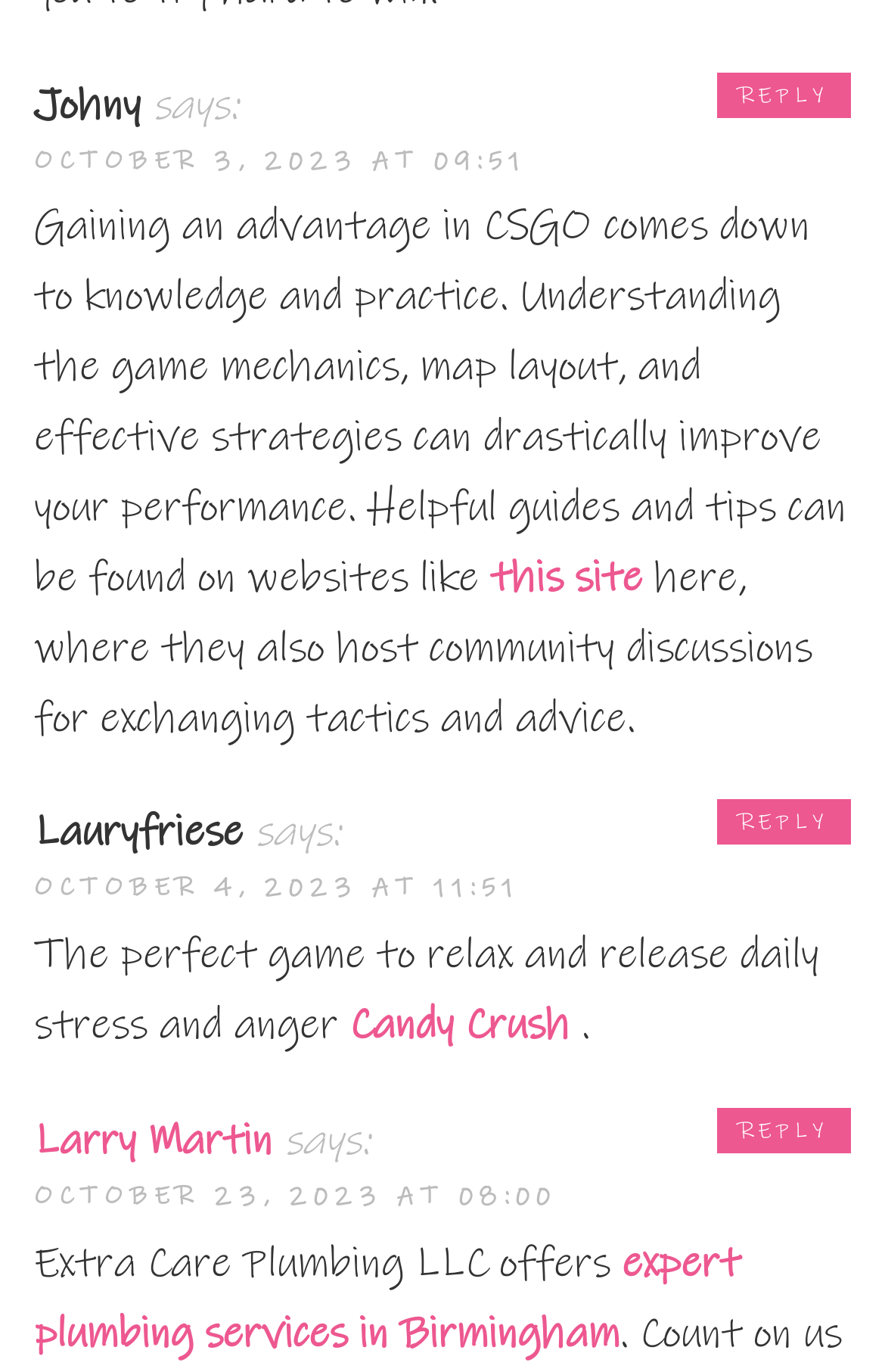What is the bounding box coordinate of the 'Reply to Johny' button?
Answer with a single word or short phrase according to what you see in the image.

[0.81, 0.052, 0.962, 0.085]